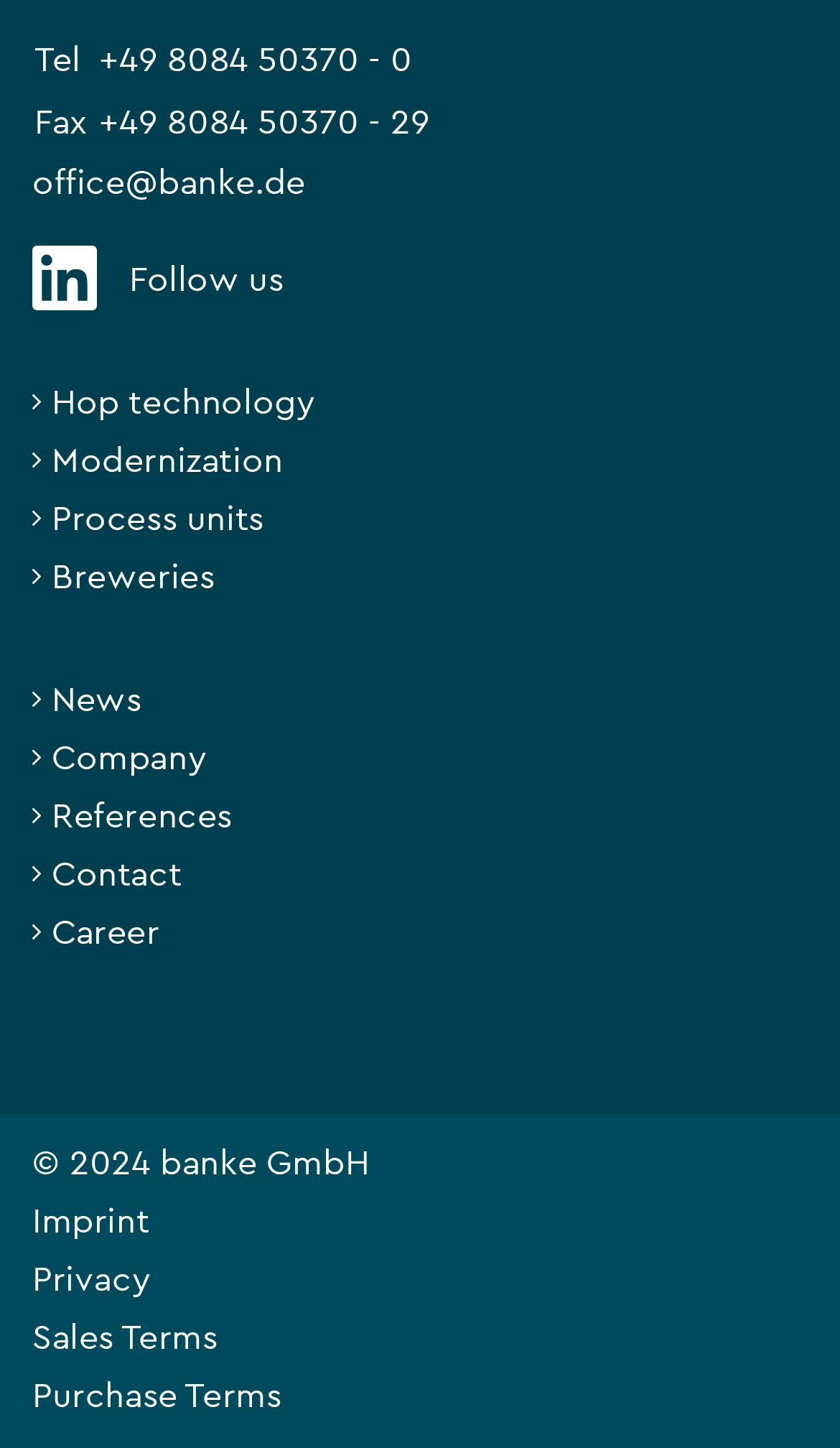Identify the bounding box for the described UI element. Provide the coordinates in (top-left x, top-left y, bottom-right x, bottom-right y) format with values ranging from 0 to 1: Company

[0.062, 0.512, 0.247, 0.536]